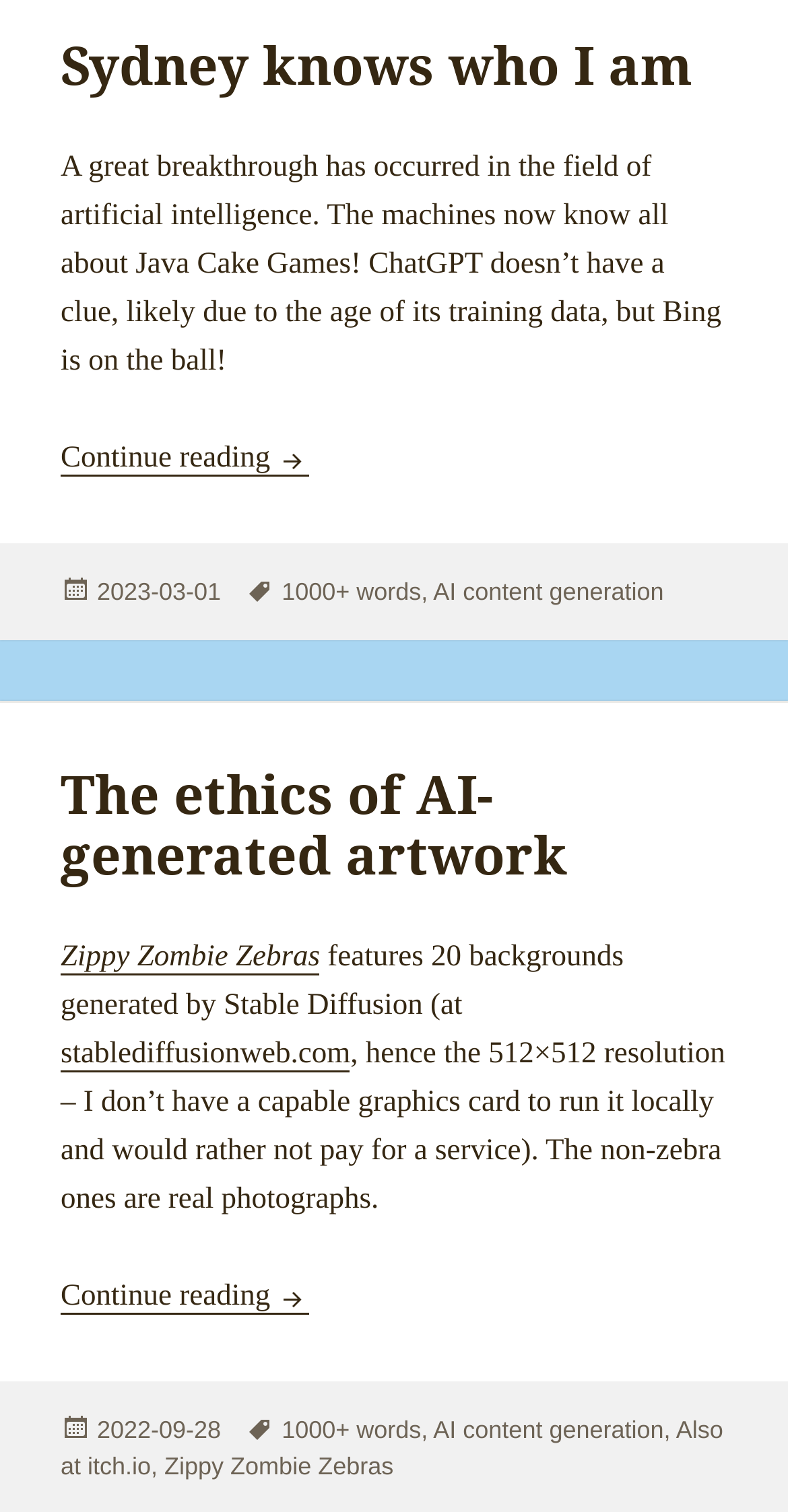Identify the bounding box coordinates for the element you need to click to achieve the following task: "View the post tagged with 'AI content generation'". Provide the bounding box coordinates as four float numbers between 0 and 1, in the form [left, top, right, bottom].

[0.55, 0.382, 0.842, 0.402]